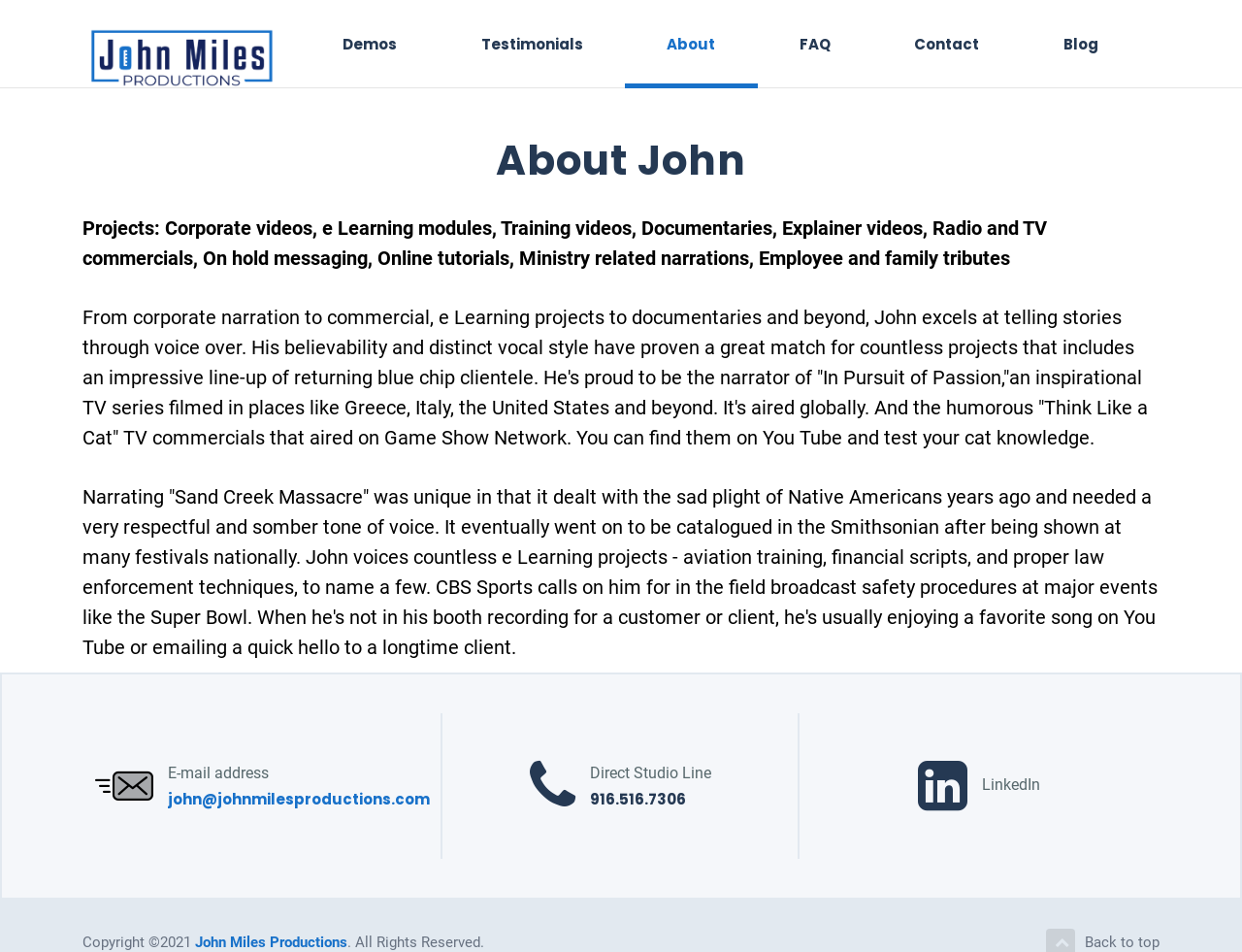Based on the image, provide a detailed and complete answer to the question: 
What is the phone number of John Miles Productions?

The phone number of John Miles Productions can be found at the bottom of the webpage, where it is listed as 'Direct Studio Line' with the phone number '916.516.7306'.